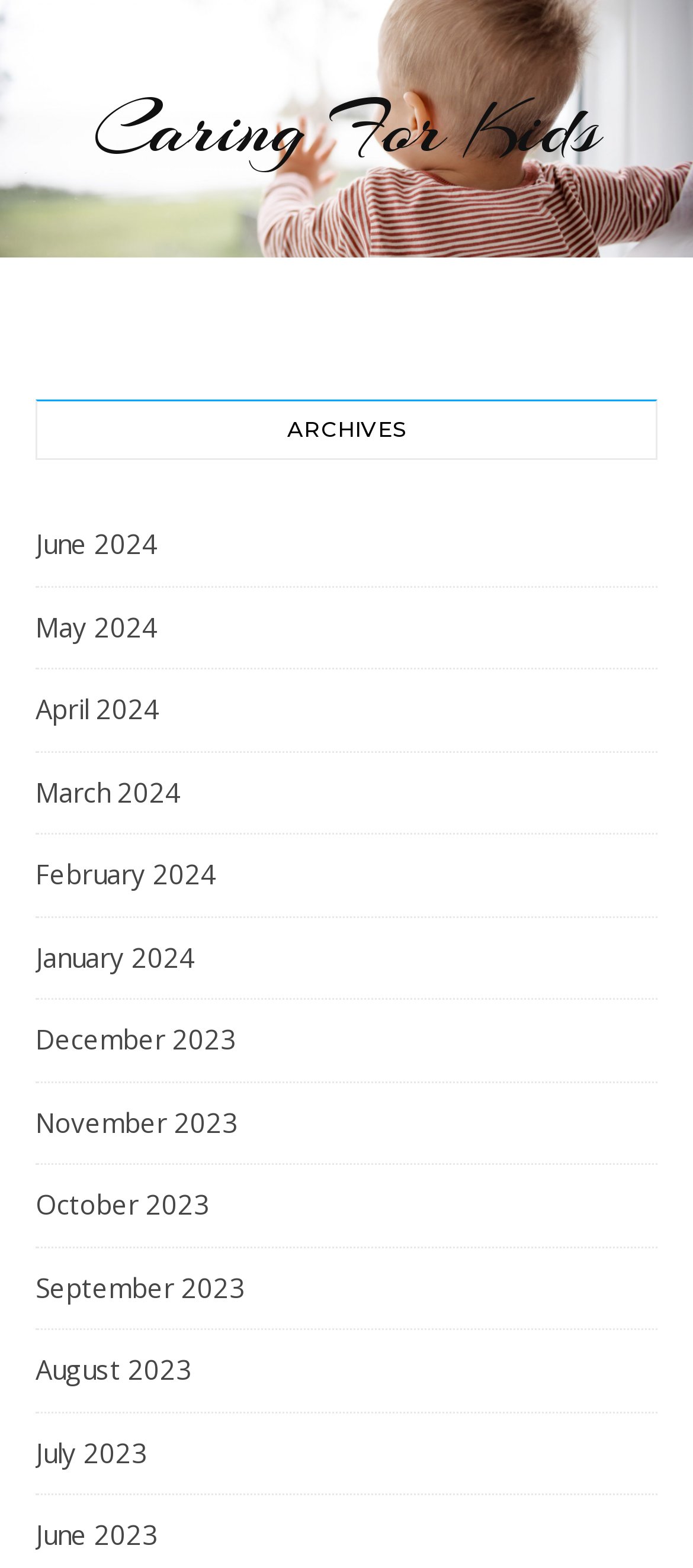Please identify the coordinates of the bounding box for the clickable region that will accomplish this instruction: "view archives for June 2024".

[0.051, 0.33, 0.228, 0.365]